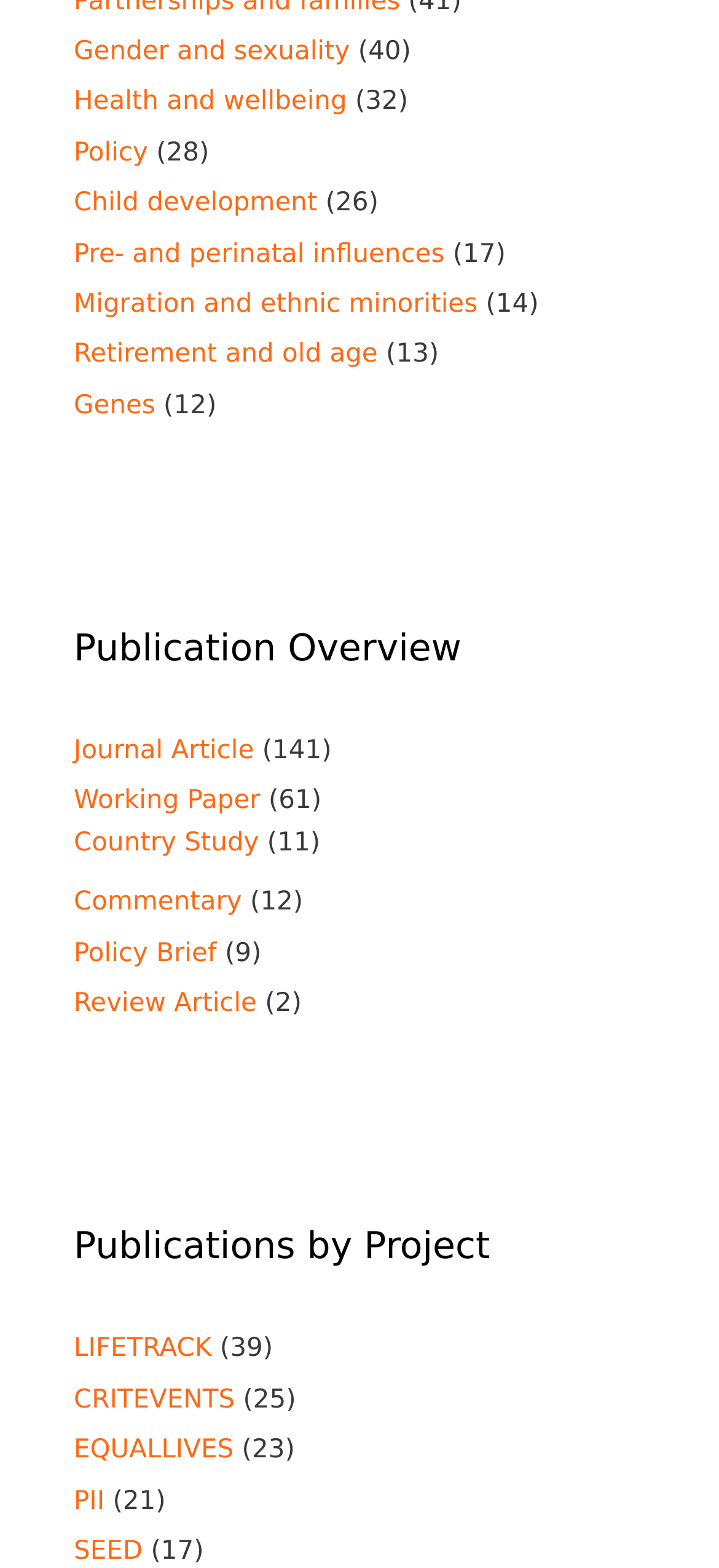Provide your answer to the question using just one word or phrase: What are the categories of publications?

Journal Article, Working Paper, etc.